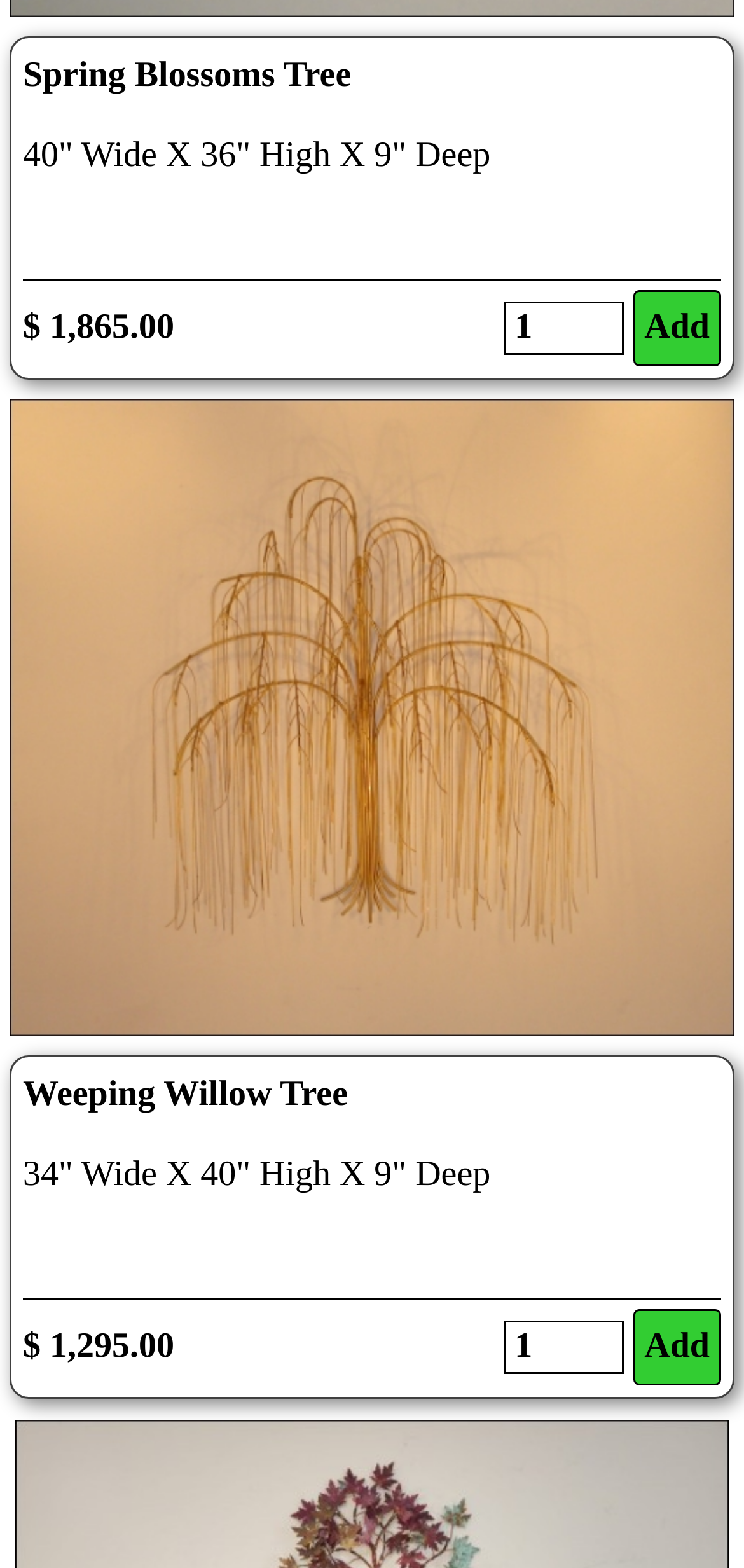How many products are displayed on this page?
Can you give a detailed and elaborate answer to the question?

There are three products displayed on this page, which are the Spring Blossoms Tree, the Weeping Willow Tree, and the Autumn Leaves Tree Metal Wall Decor.